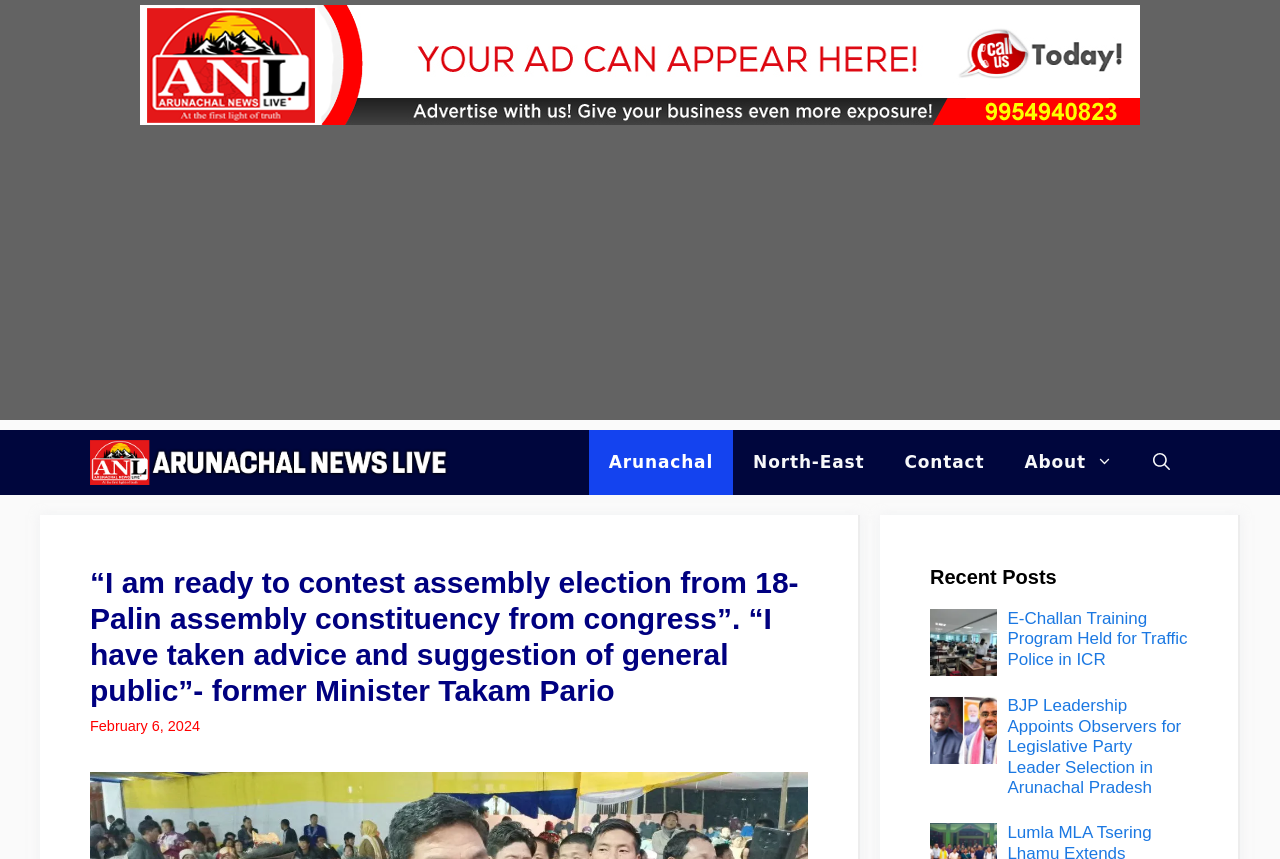Highlight the bounding box coordinates of the region I should click on to meet the following instruction: "Open the search".

[0.885, 0.501, 0.93, 0.576]